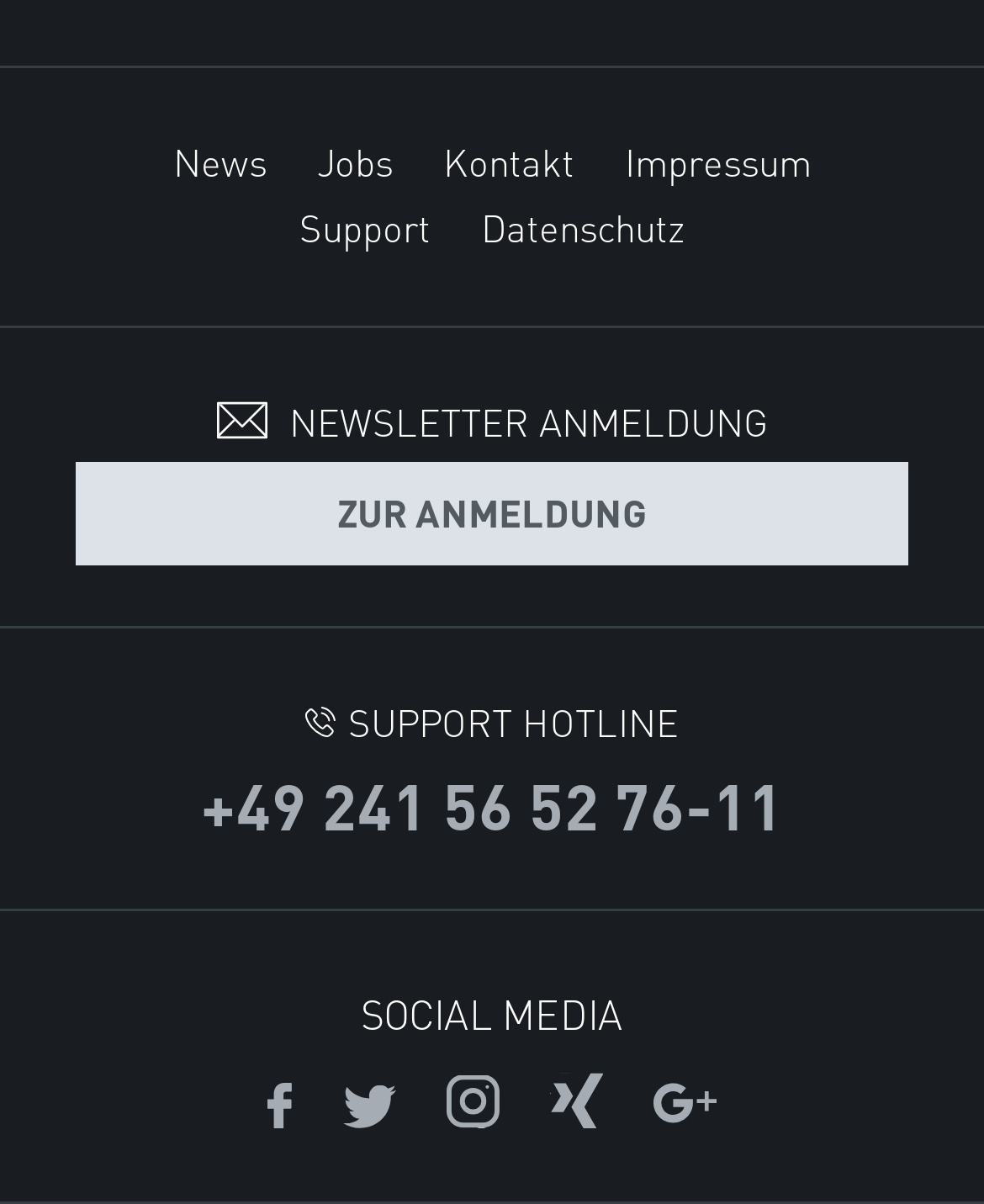Locate the bounding box coordinates of the area you need to click to fulfill this instruction: 'contact us'. The coordinates must be in the form of four float numbers ranging from 0 to 1: [left, top, right, bottom].

[0.45, 0.112, 0.583, 0.156]